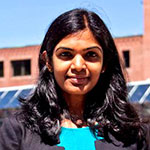What is the focus of Dr. Jayaraman's research?
Using the image as a reference, answer the question in detail.

The caption states that Dr. Jayaraman explores the impact of obesity on low-density lipoprotein (LDL) functionality, which suggests that her research is focused on this specific area.